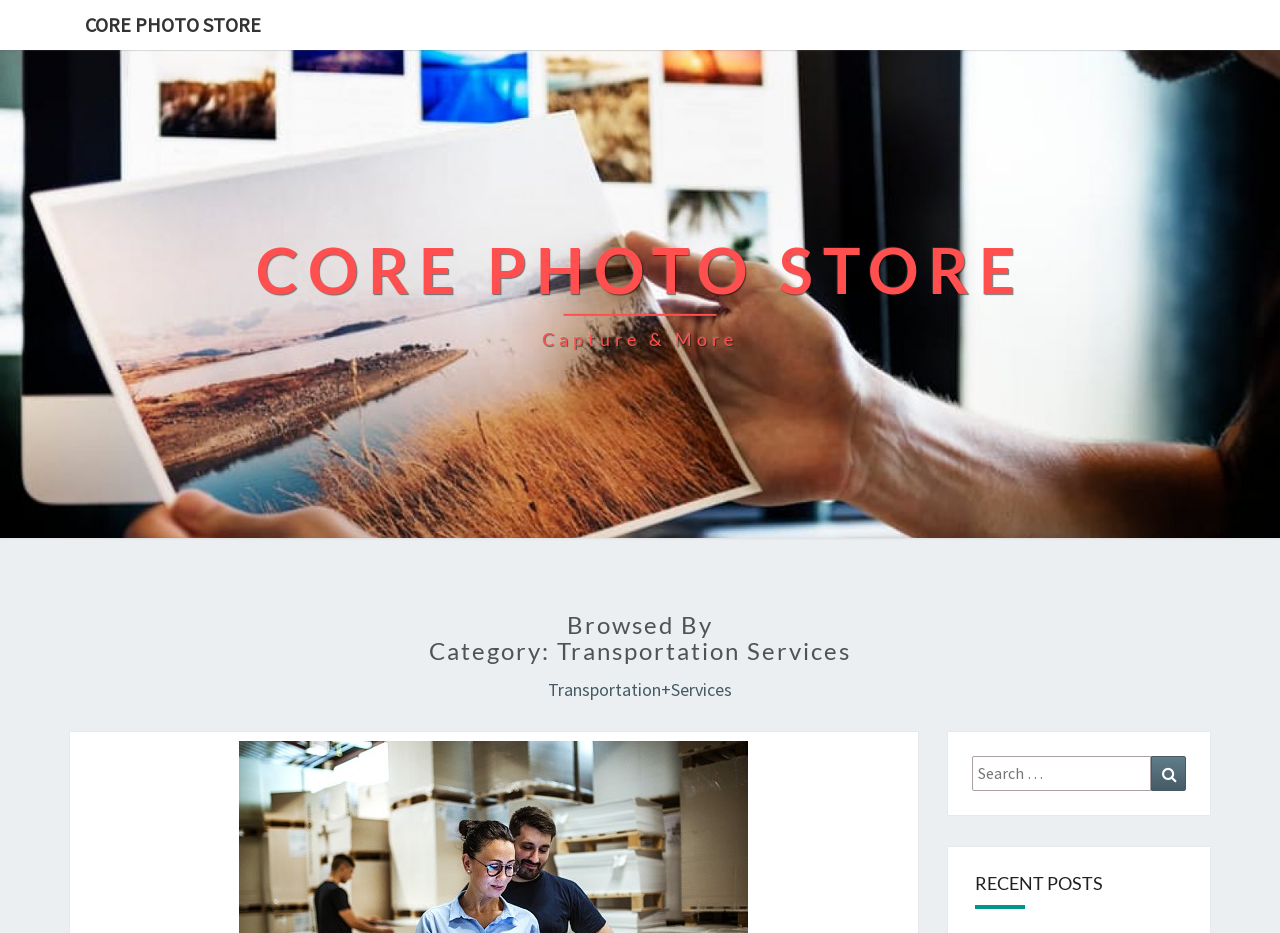Answer the question with a brief word or phrase:
What is the section below the search box?

Recent Posts